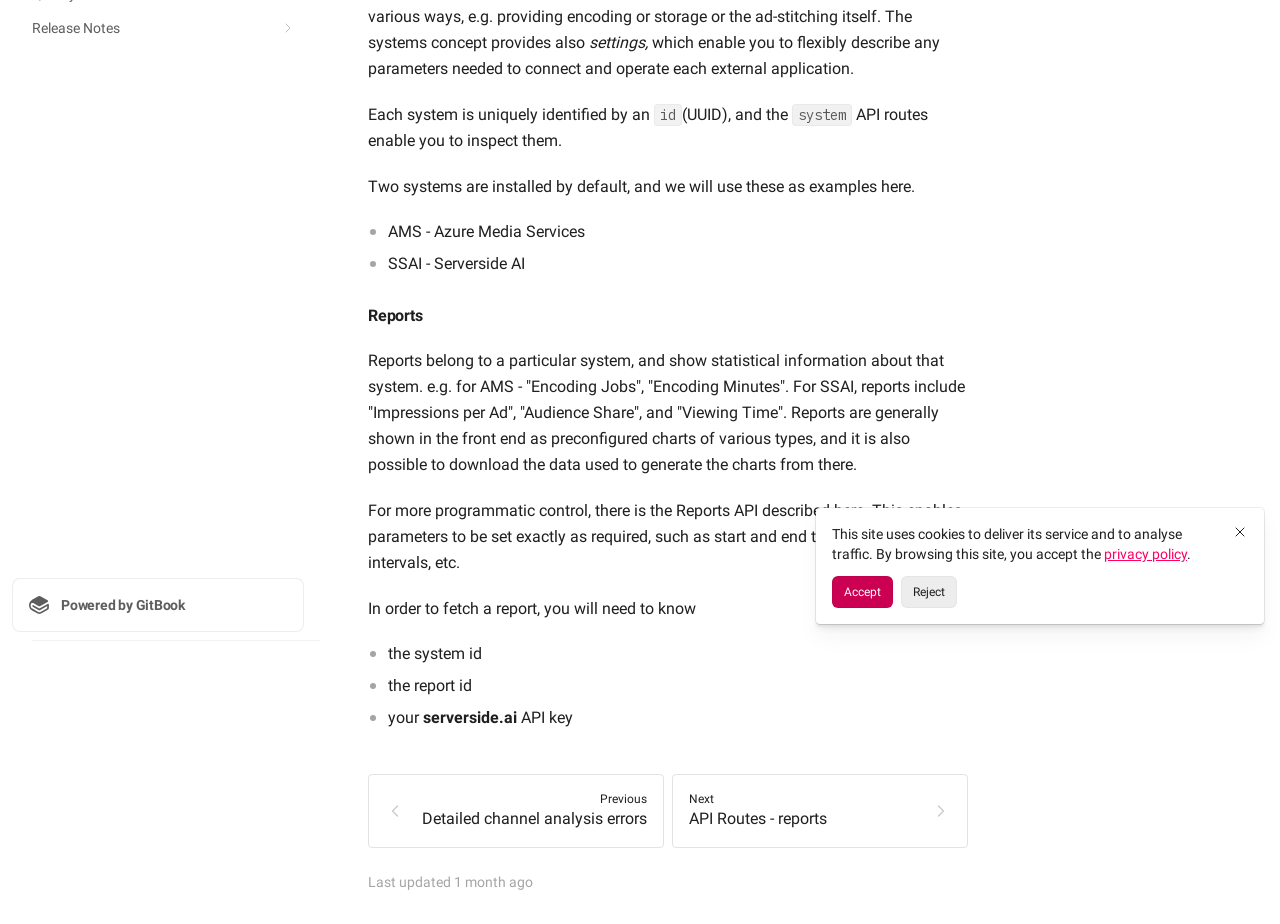Determine the bounding box for the described UI element: "Release Notes".

[0.009, 0.013, 0.238, 0.048]